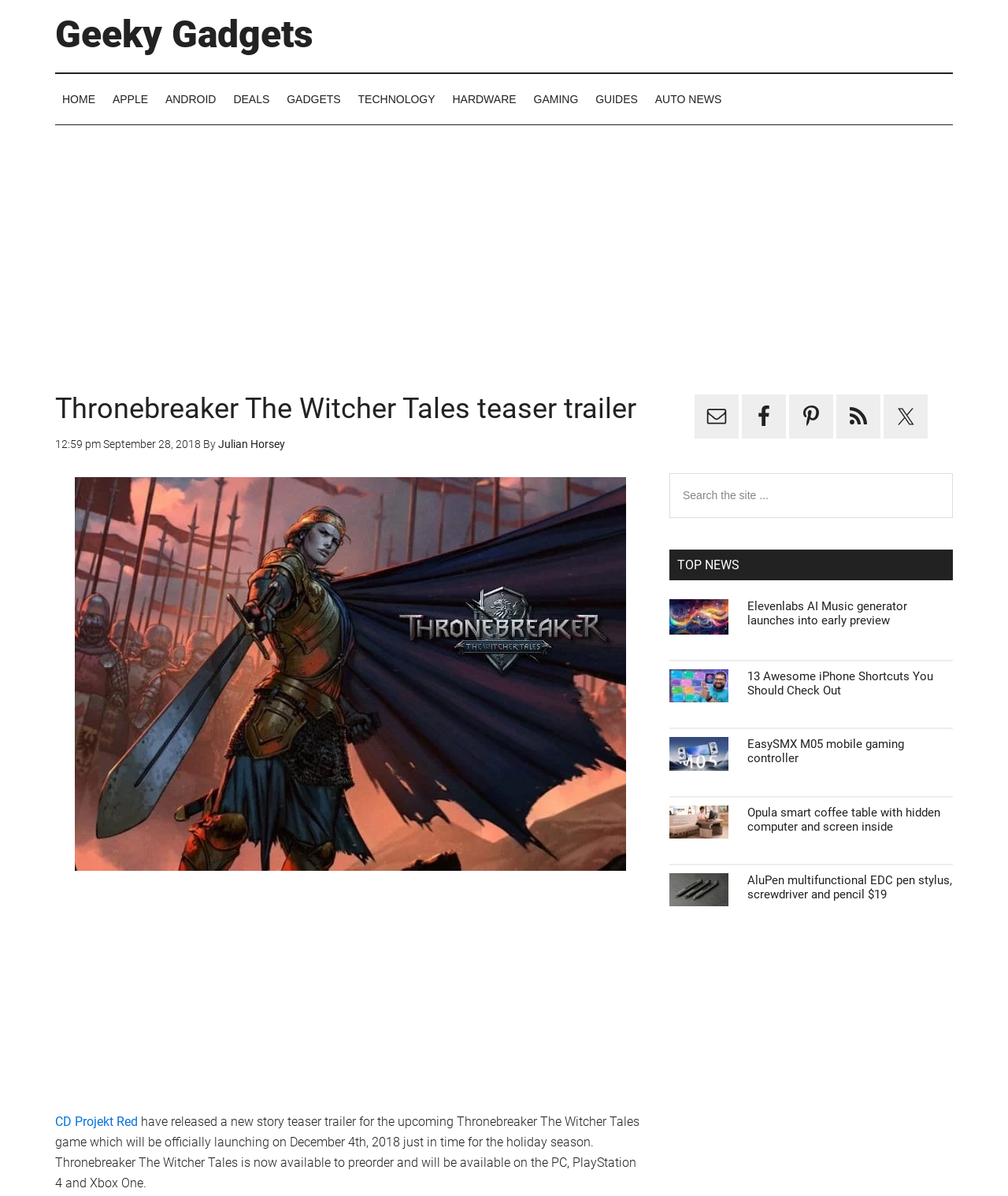Can you show the bounding box coordinates of the region to click on to complete the task described in the instruction: "Click on the 'Geeky Gadgets' link"?

[0.055, 0.01, 0.311, 0.047]